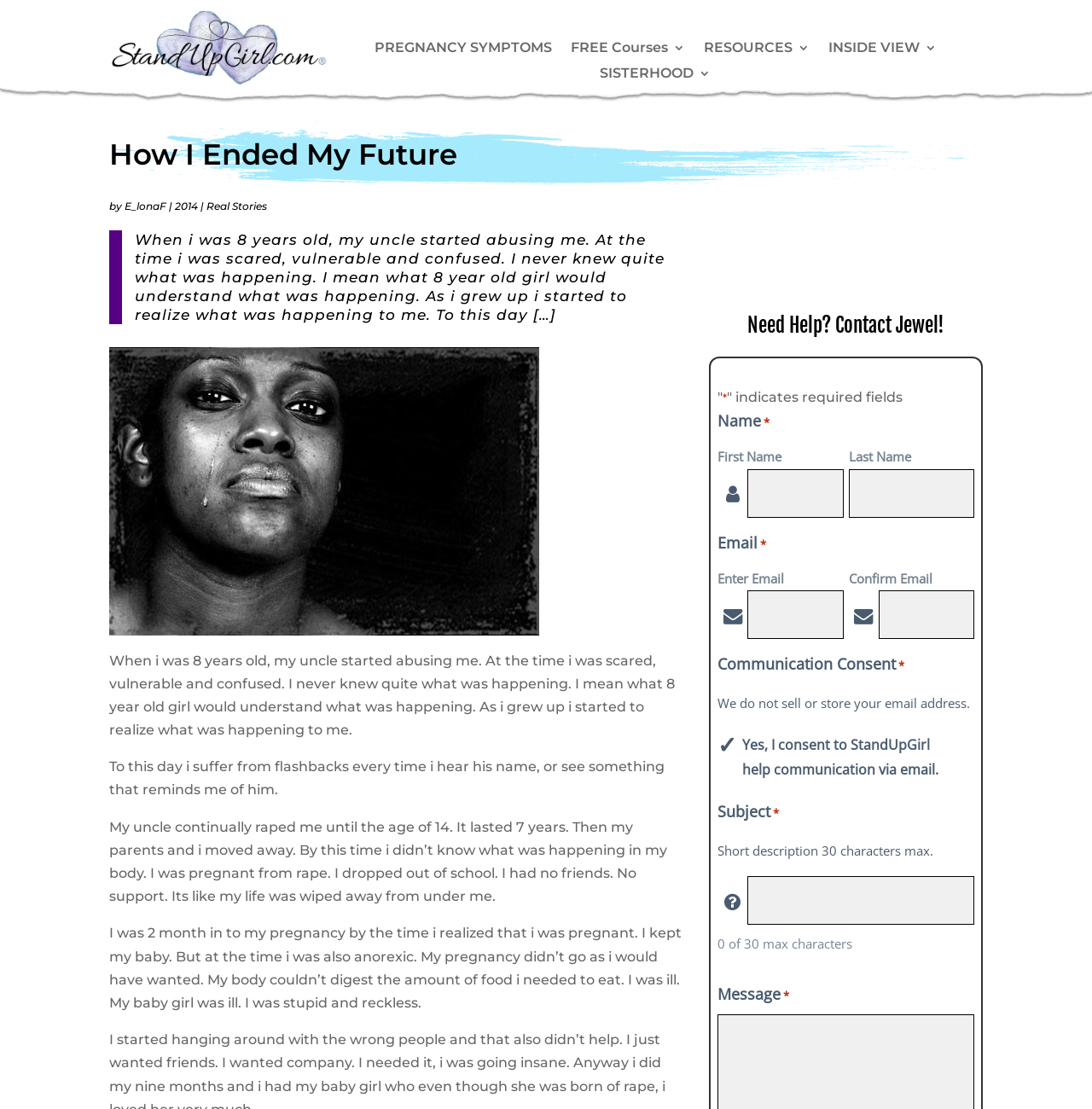What is the author's current emotional state?
Based on the image, provide your answer in one word or phrase.

Suffering from flashbacks